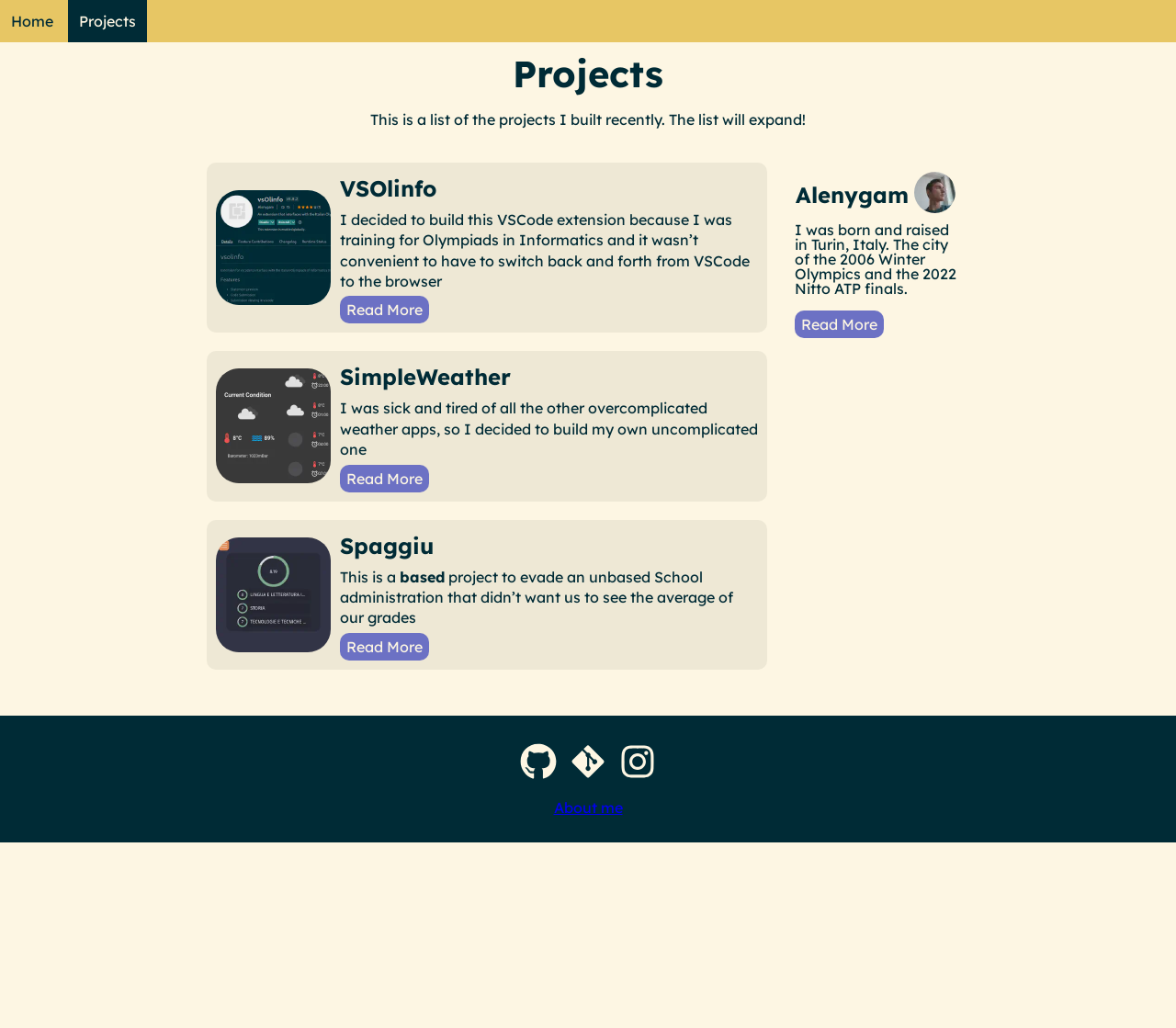Examine the screenshot and answer the question in as much detail as possible: What is the purpose of the VSOlinfo project?

I read the description of the VSOlinfo project and found that it was built for training for Olympiads in Informatics.